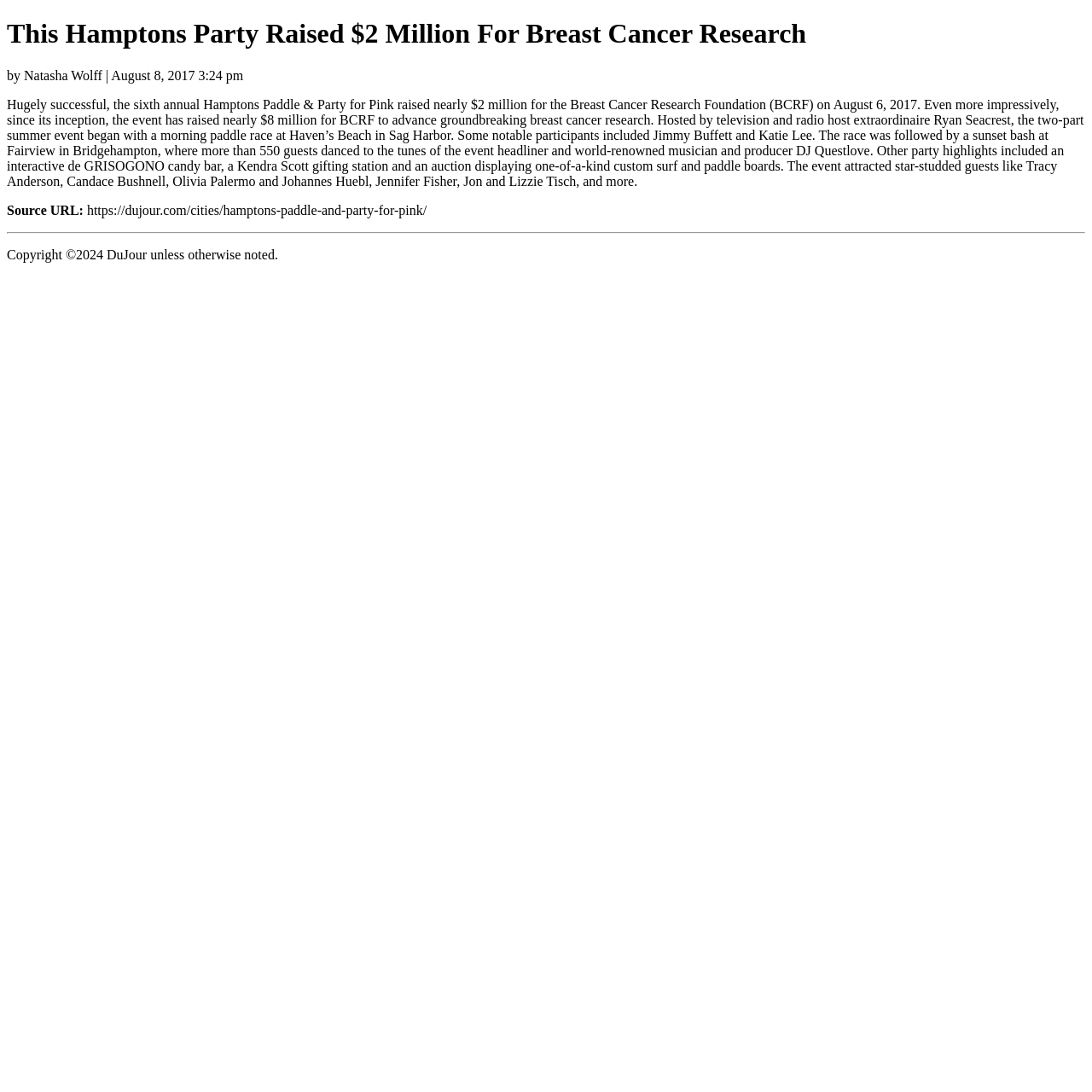Determine the primary headline of the webpage.

This Hamptons Party Raised $2 Million For Breast Cancer Research